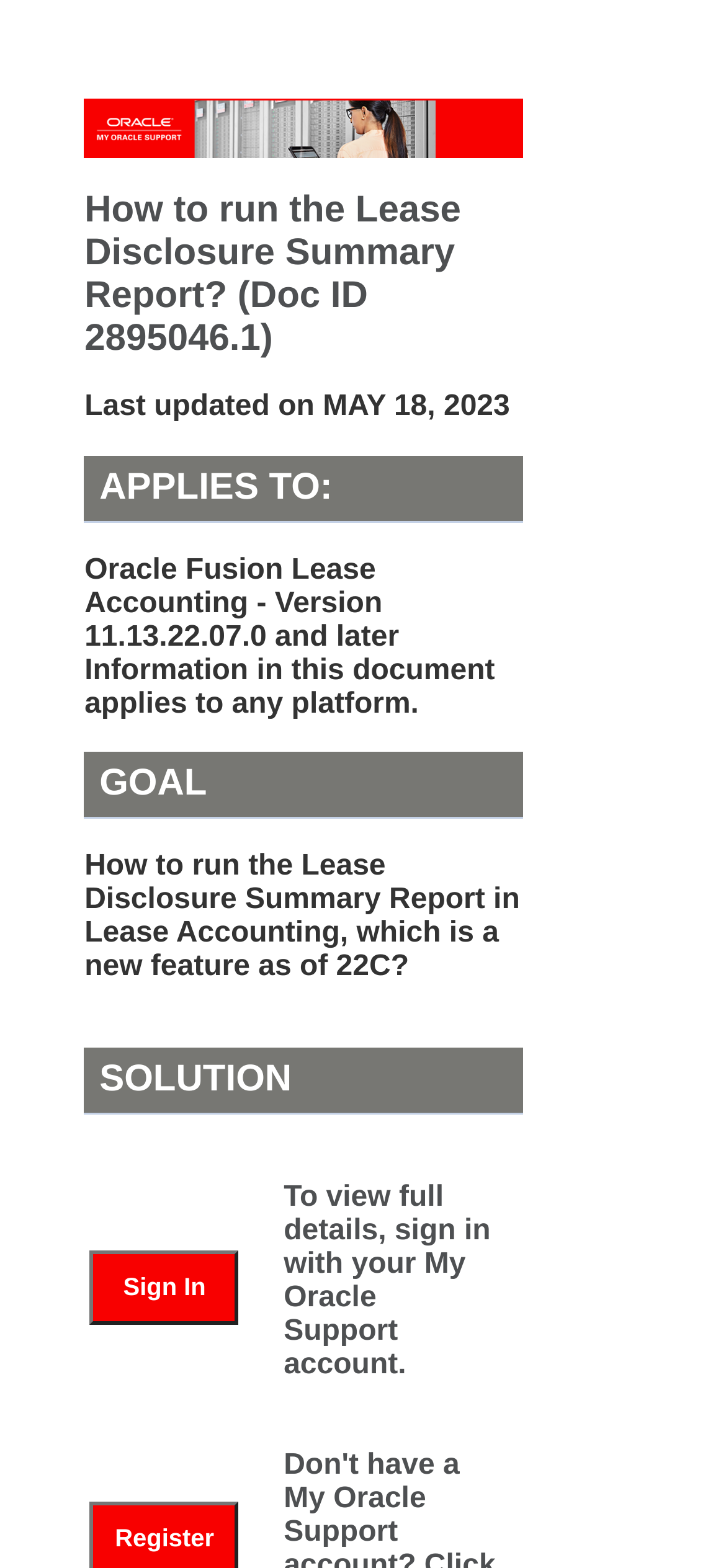Given the element description Register, identify the bounding box coordinates for the UI element on the webpage screenshot. The format should be (top-left x, top-left y, bottom-right x, bottom-right y), with values between 0 and 1.

[0.124, 0.971, 0.38, 0.991]